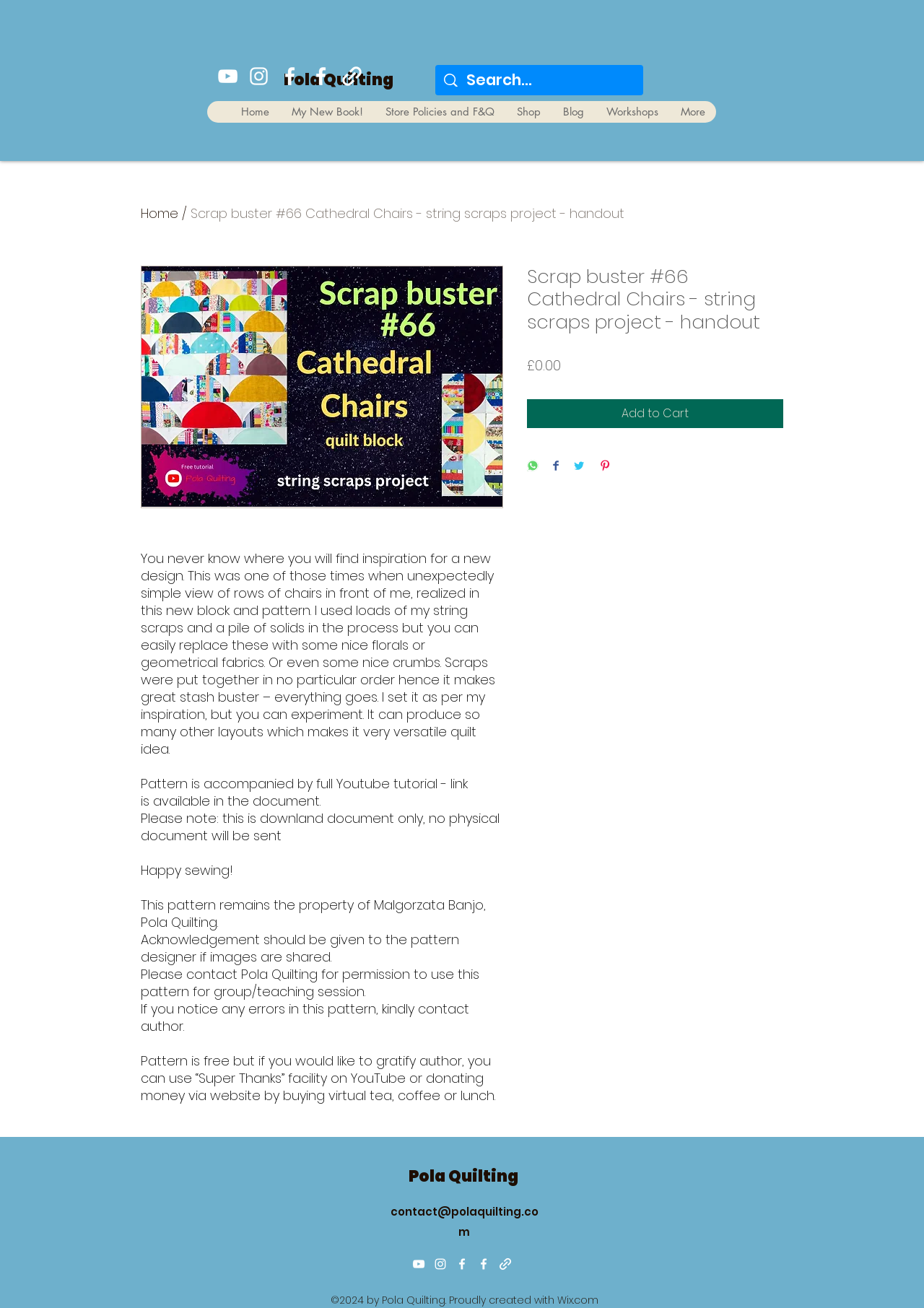What is the purpose of the 'Super Thanks' facility on YouTube?
Please give a detailed and elaborate answer to the question based on the image.

The purpose of the 'Super Thanks' facility on YouTube can be found in the product description section, where it says 'If you would like to gratify author, you can use “Super Thanks” facility on YouTube'.